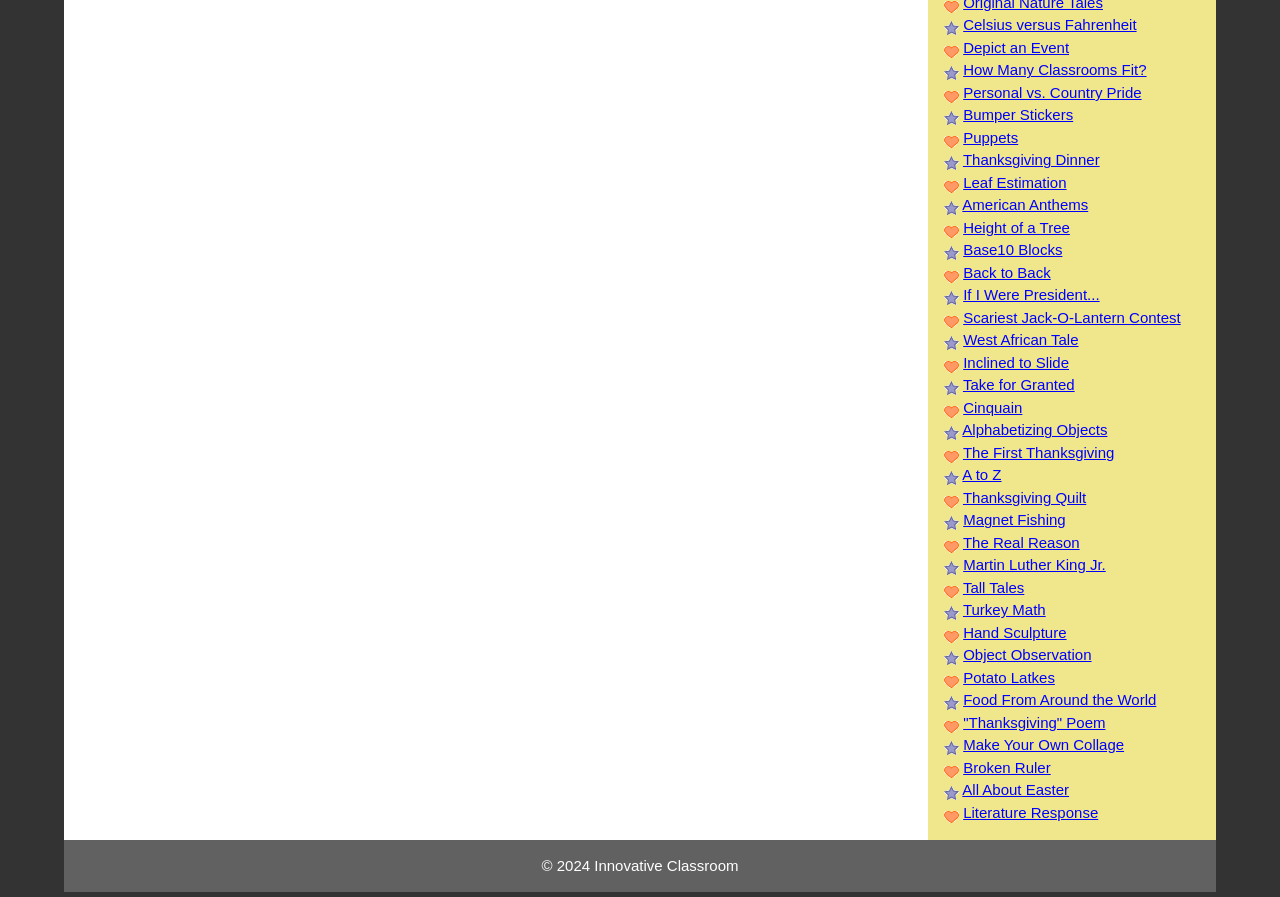Given the element description "Thanksgiving Quilt", identify the bounding box of the corresponding UI element.

[0.752, 0.545, 0.849, 0.564]